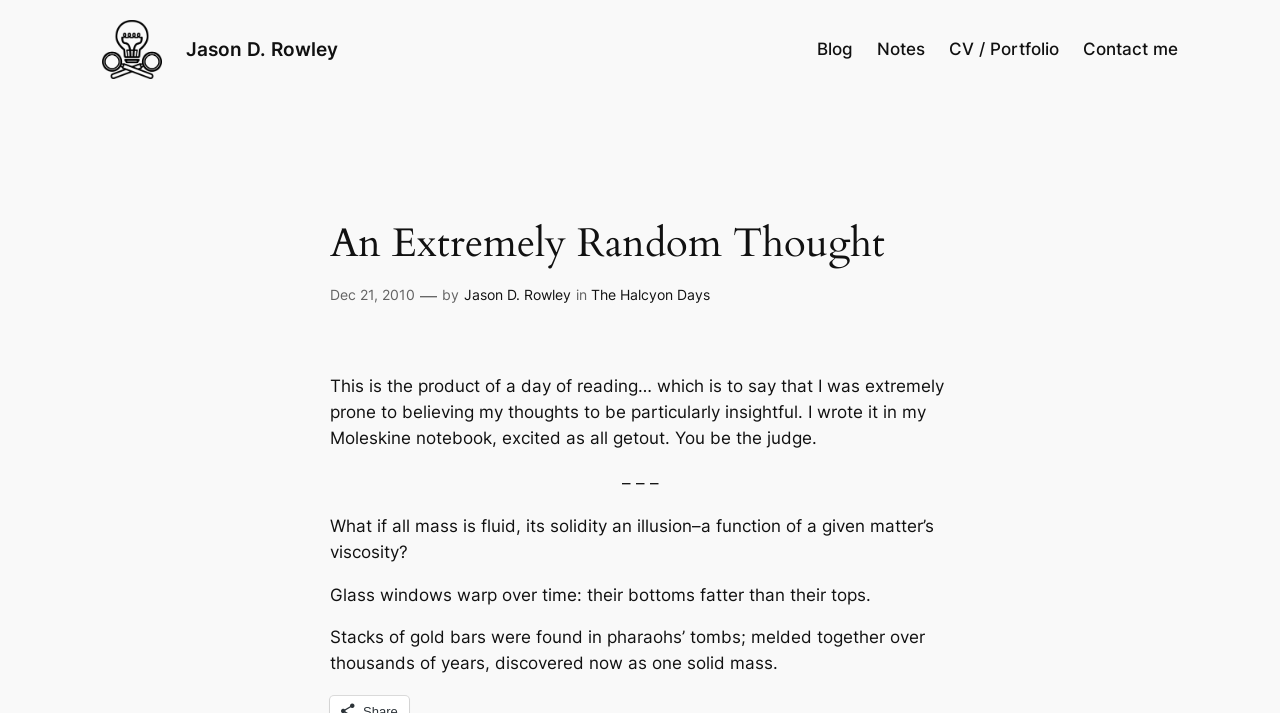Bounding box coordinates are to be given in the format (top-left x, top-left y, bottom-right x, bottom-right y). All values must be floating point numbers between 0 and 1. Provide the bounding box coordinate for the UI element described as: Jason D. Rowley

[0.363, 0.402, 0.446, 0.426]